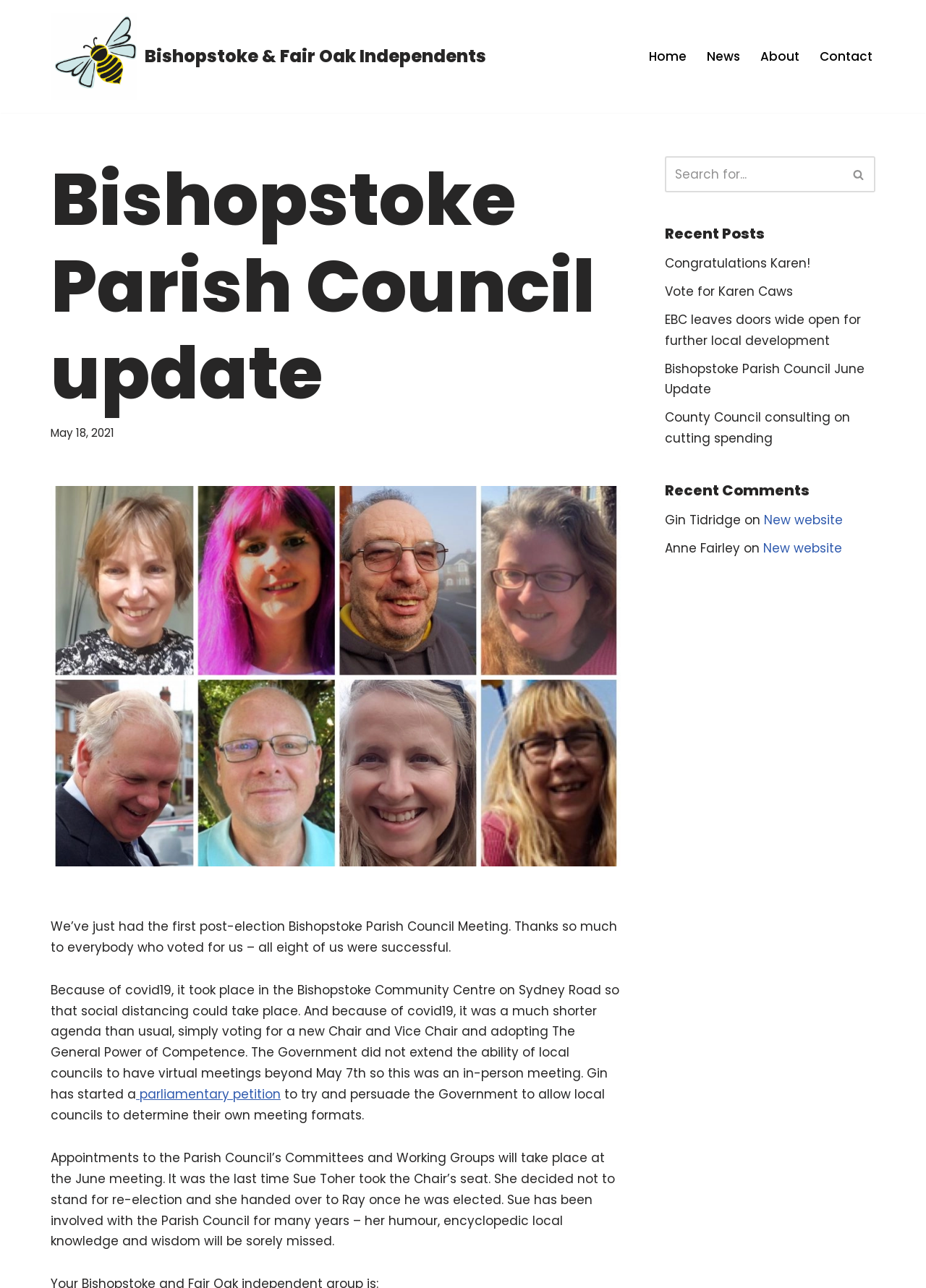What is the purpose of the parliamentary petition?
Provide an in-depth and detailed answer to the question.

I found this answer in the text 'to try and persuade the Government to allow local councils to determine their own meeting formats.' which explains the purpose of the parliamentary petition.